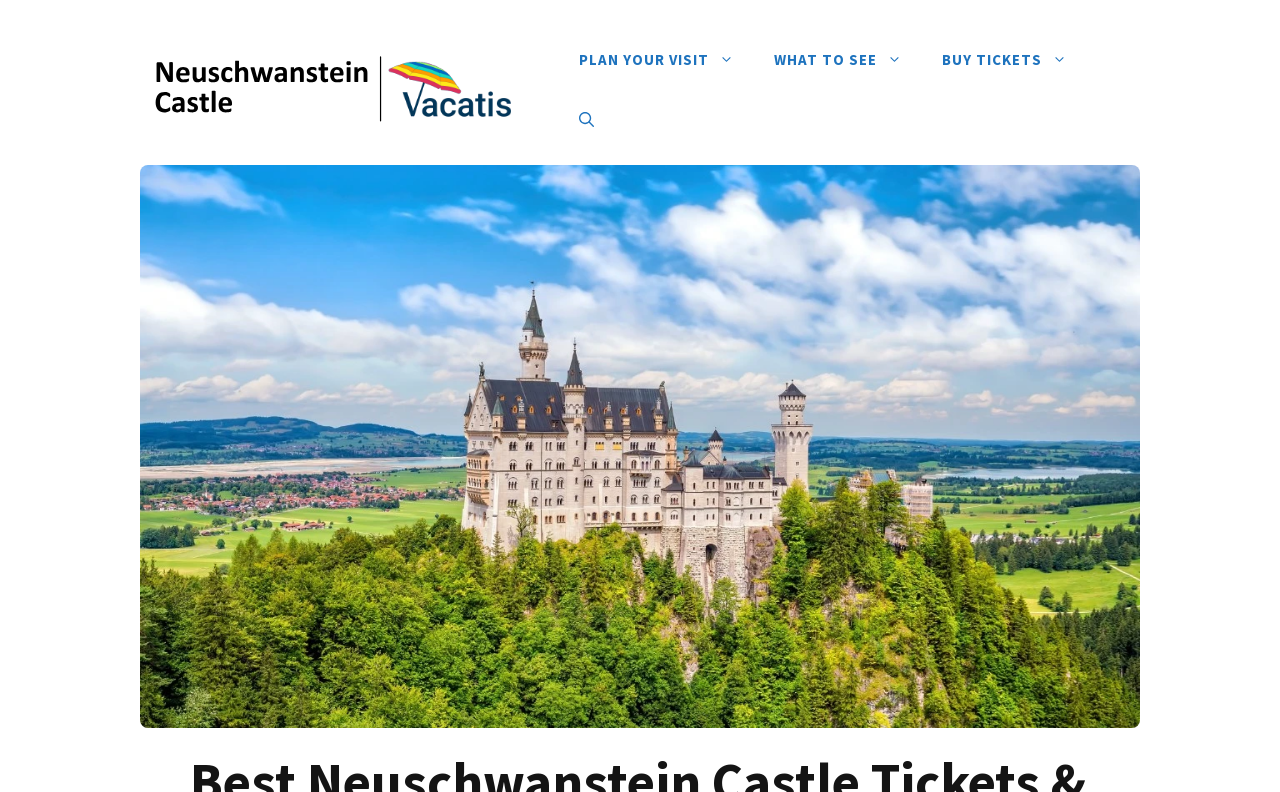Identify the bounding box of the UI element described as follows: "alt="Neuschwanstein Castle Tickets"". Provide the coordinates as four float numbers in the range of 0 to 1 [left, top, right, bottom].

[0.109, 0.093, 0.437, 0.128]